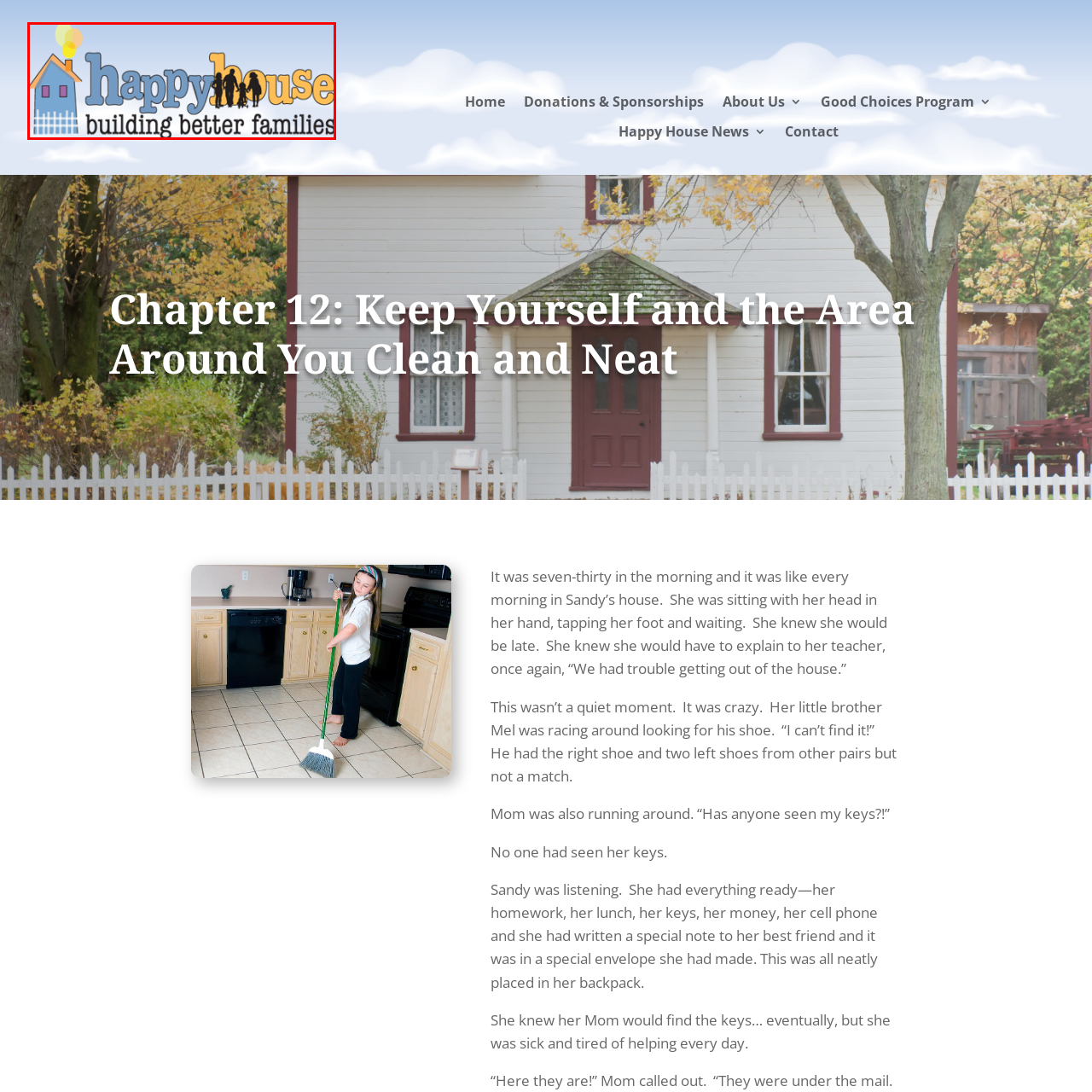Observe the image enclosed by the red box and thoroughly answer the subsequent question based on the visual details: What is the background color of the logo?

The question asks about the background color of the logo. According to the caption, the background is a light blue, which adds to the friendly and welcoming ambiance of the logo.